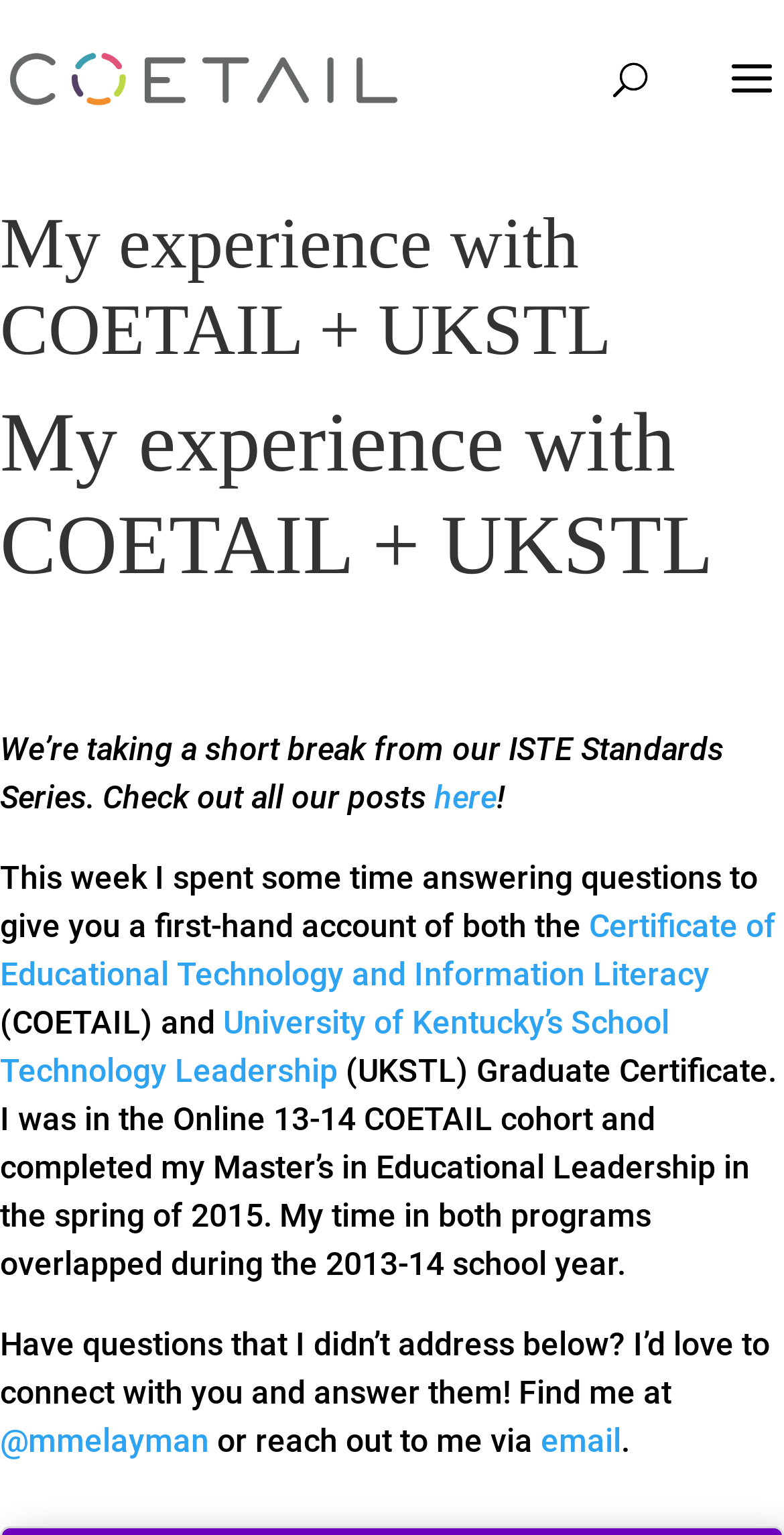Summarize the webpage with intricate details.

This webpage is about the author's personal experience with COETAIL (Certificate of Educational Technology and Information Literacy) and UKSTL (University of Kentucky's School Technology Leadership) Graduate Certificate. 

At the top left of the page, there is a link to COETAIL accompanied by an image with the same name. 

Below the image, there is a search bar that spans almost half of the page width. 

The main content of the page starts with two identical headings, "My experience with COETAIL + UKSTL", one below the other. 

Following the headings, there is a paragraph of text that mentions a short break from the ISTE Standards Series and invites readers to check out all the posts, with a link to "here". 

The next paragraph is a personal account of the author's experience with COETAIL and UKSTL, including a link to the full name of each program. The text describes the author's background, including their cohort and completion of their Master's degree. 

At the bottom of the page, there is a call to action, encouraging readers to connect with the author and ask questions. The author's Twitter handle and email address are provided as contact methods.